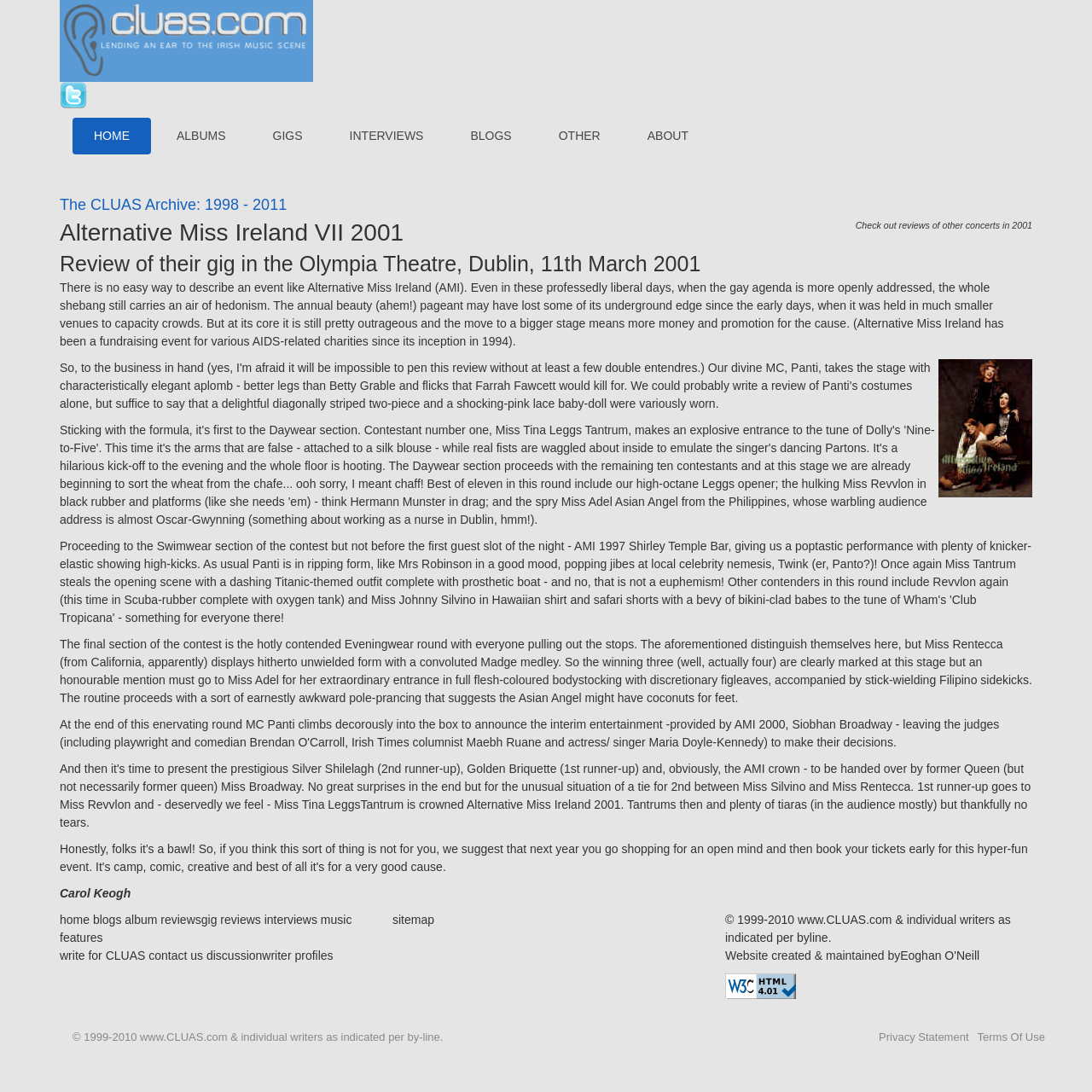Find the main header of the webpage and produce its text content.

Alternative Miss Ireland VII 2001